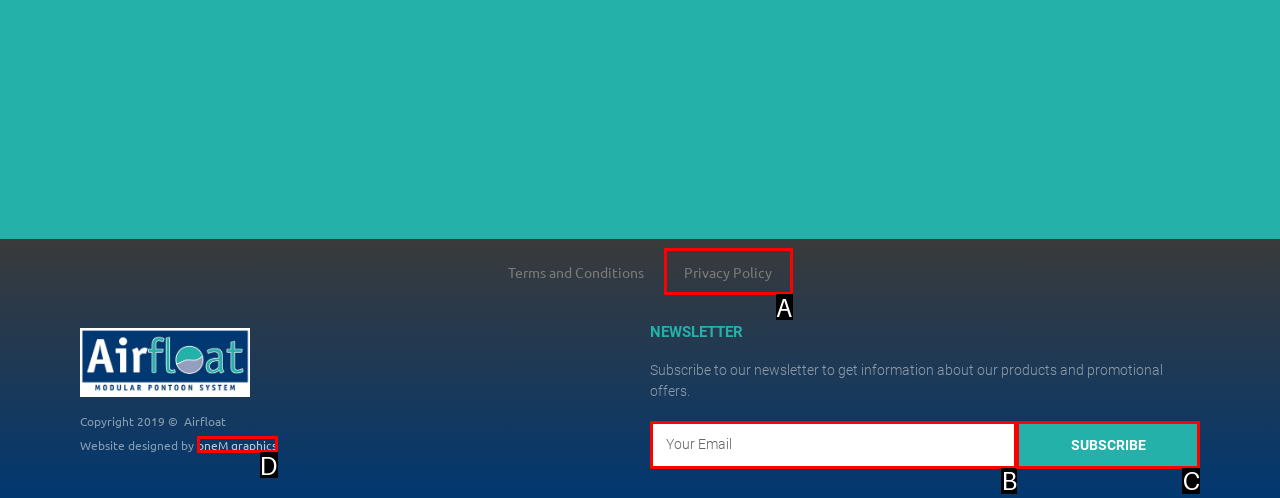Tell me which one HTML element best matches the description: oneM graphics Answer with the option's letter from the given choices directly.

D